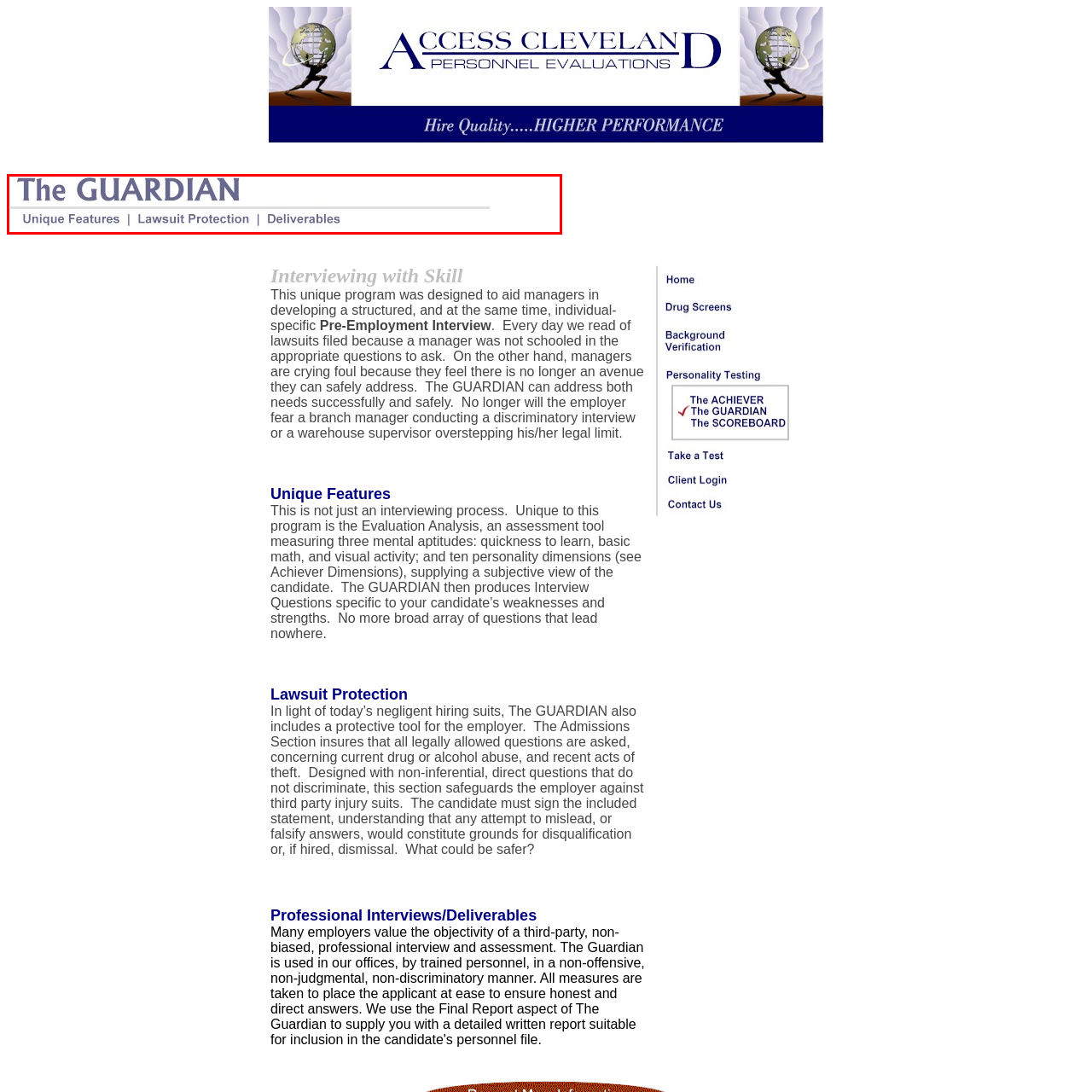Look at the image enclosed by the red boundary and give a detailed answer to the following question, grounding your response in the image's content: 
What is the purpose of the program?

The use of a clean, professional font alongside a distinctive header signifies the program's purpose, which is emphasizing safety in hiring practices and the importance of structured interviewing to mitigate legal risks.